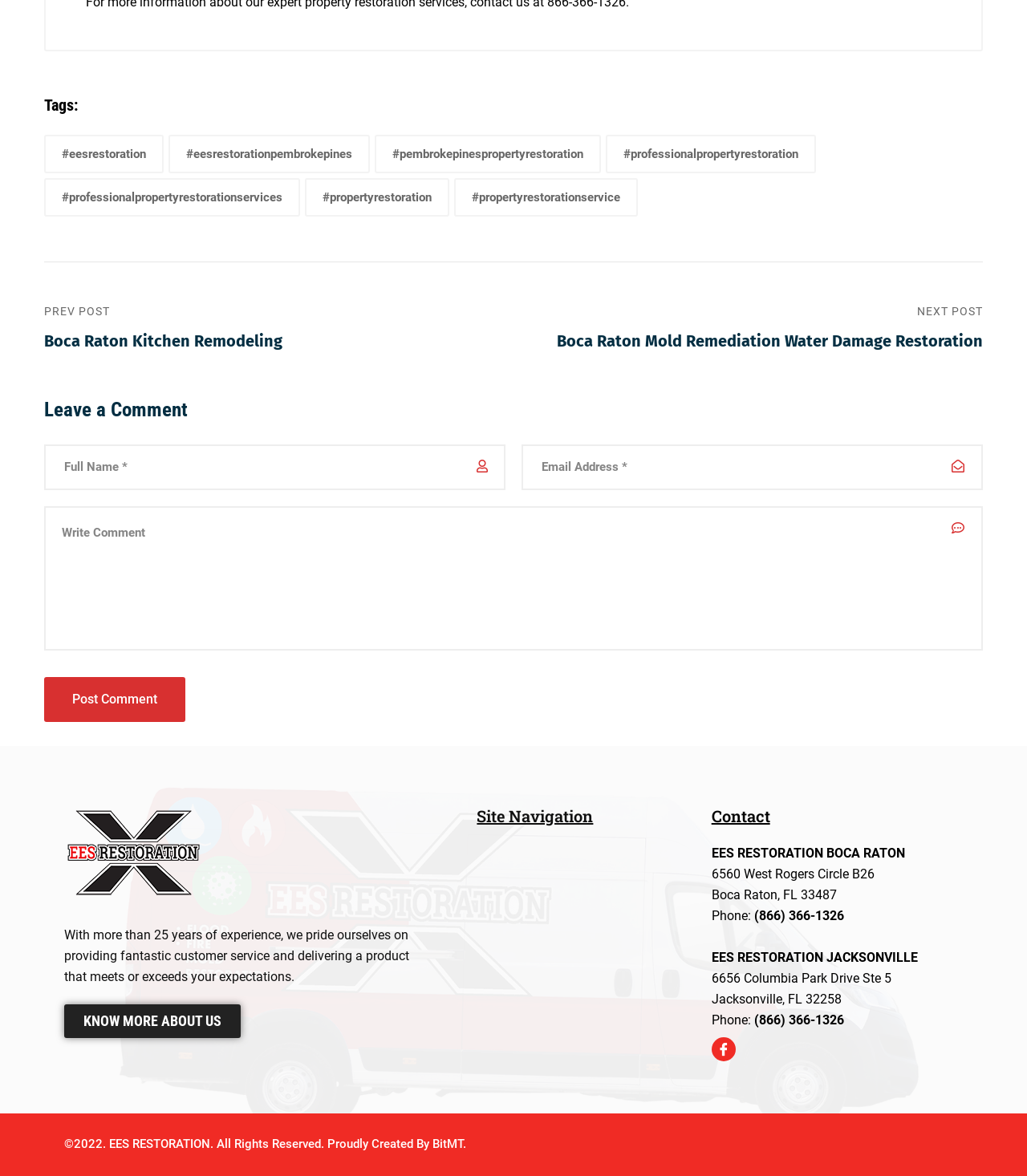Locate and provide the bounding box coordinates for the HTML element that matches this description: "KNOW MORE ABOUT US".

[0.062, 0.854, 0.234, 0.883]